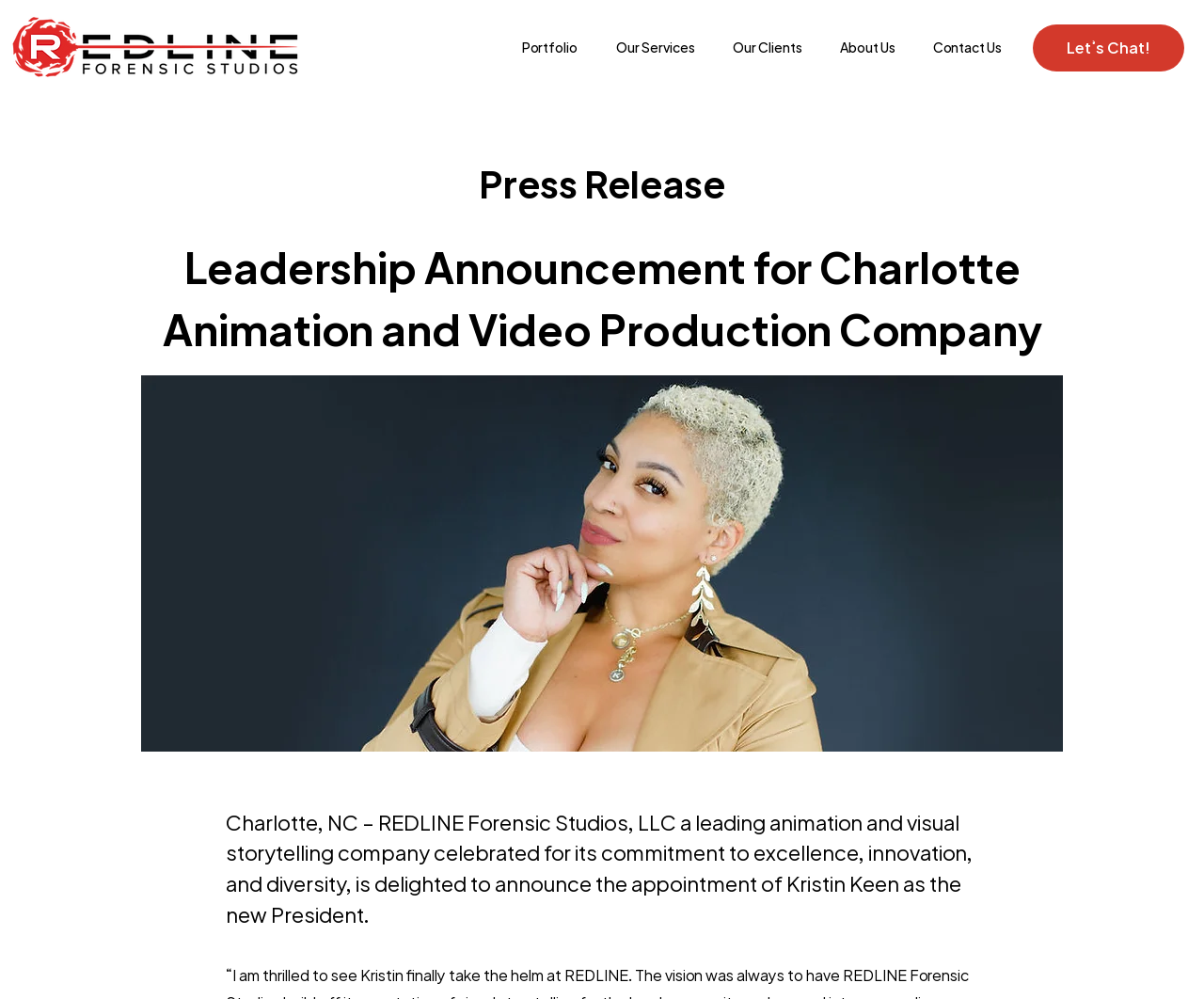Please determine and provide the text content of the webpage's heading.

 Download Your Guide